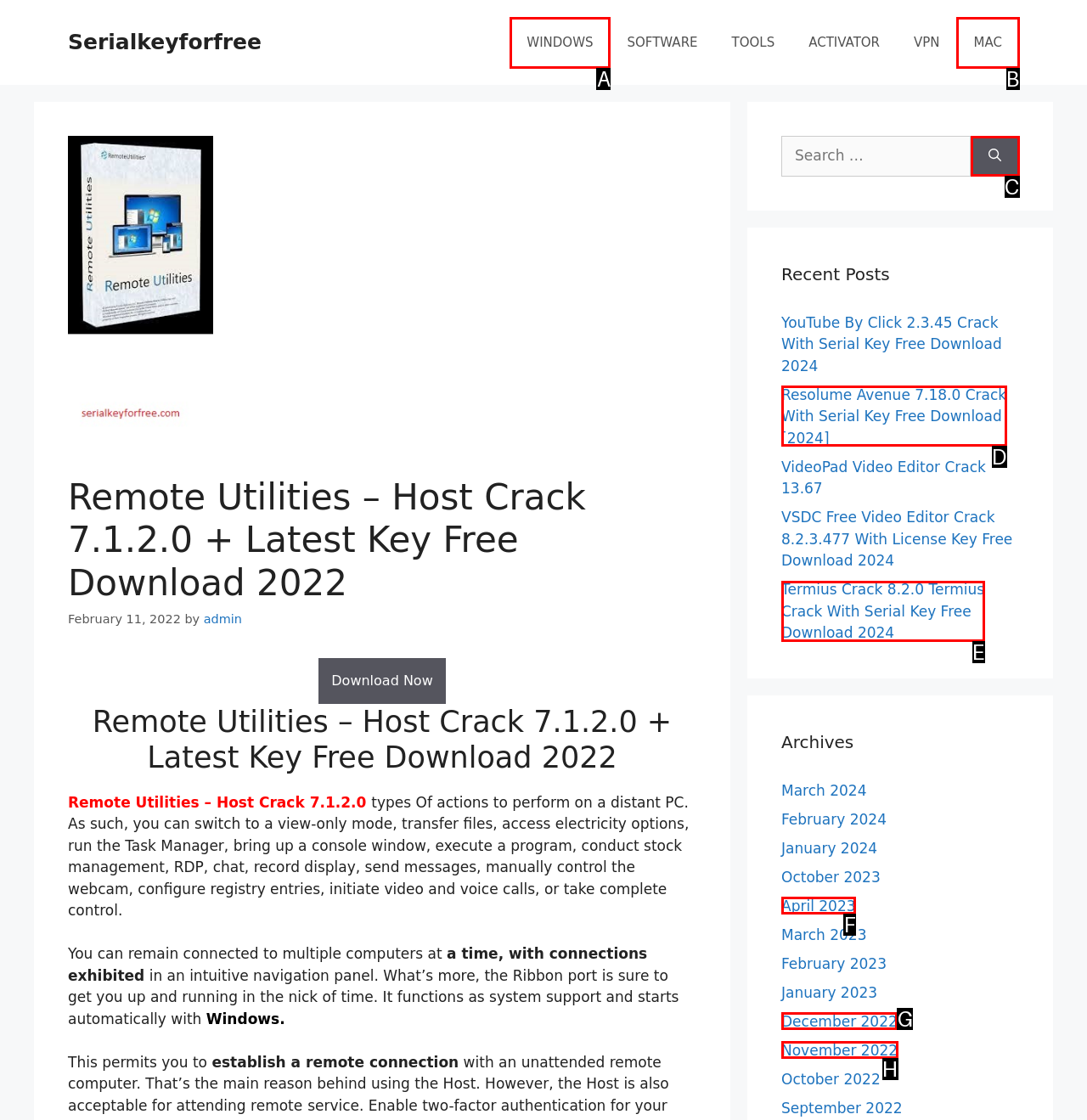Based on the given description: parent_node: Search for: aria-label="Search", identify the correct option and provide the corresponding letter from the given choices directly.

C